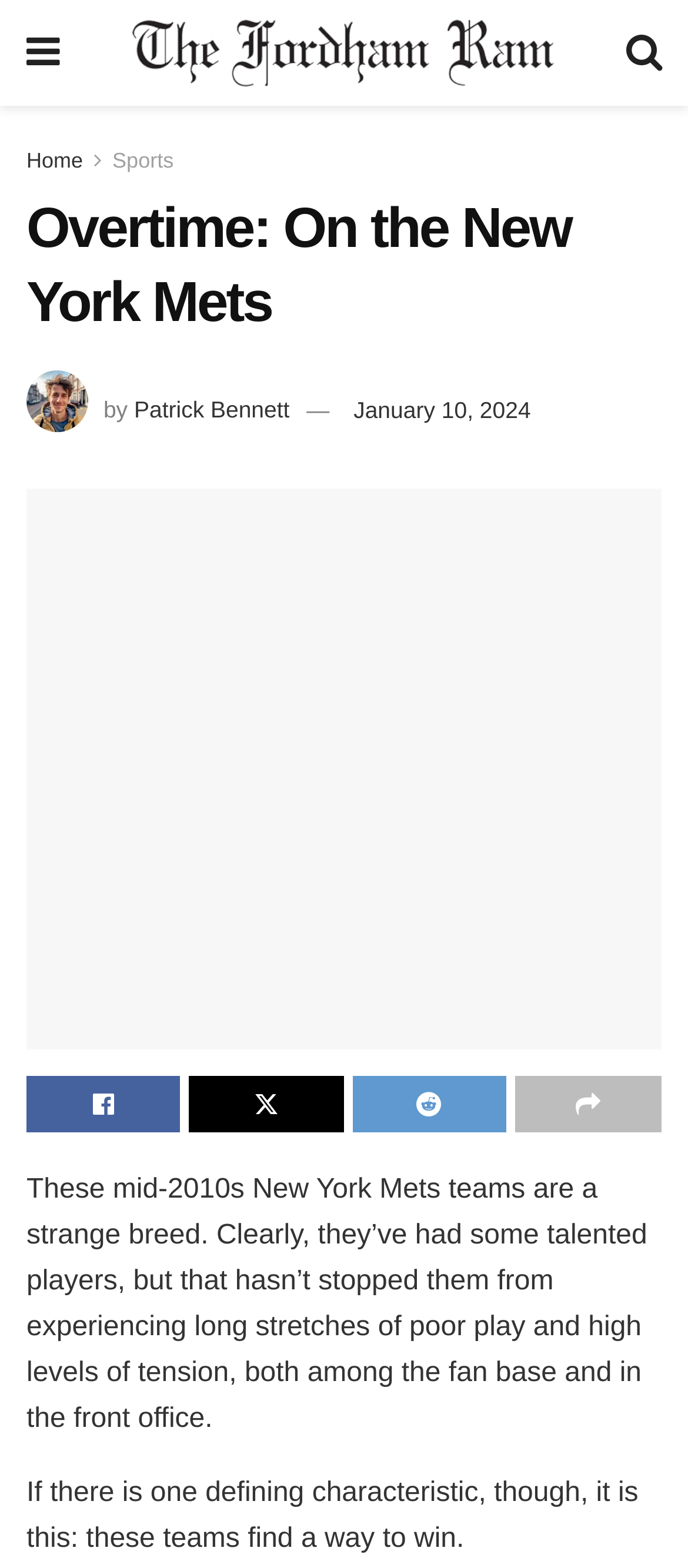Identify the bounding box coordinates of the area you need to click to perform the following instruction: "Click the share button".

[0.512, 0.686, 0.735, 0.722]